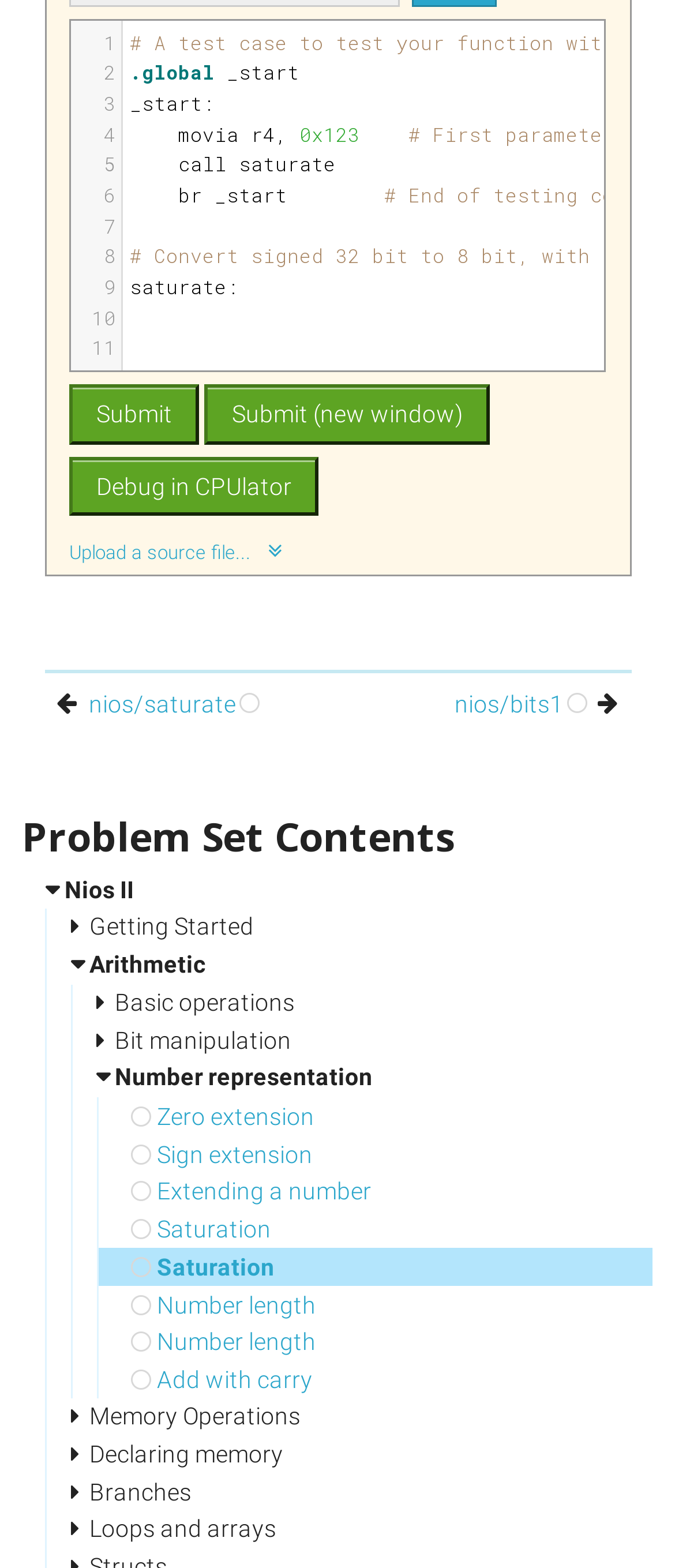Please provide a comprehensive answer to the question below using the information from the image: What is the topic of the link 'Saturation'?

The link 'Saturation' is related to the topic of number representation, which is indicated by the surrounding links and text elements, such as 'Zero extension', 'Sign extension', and 'Number length'.